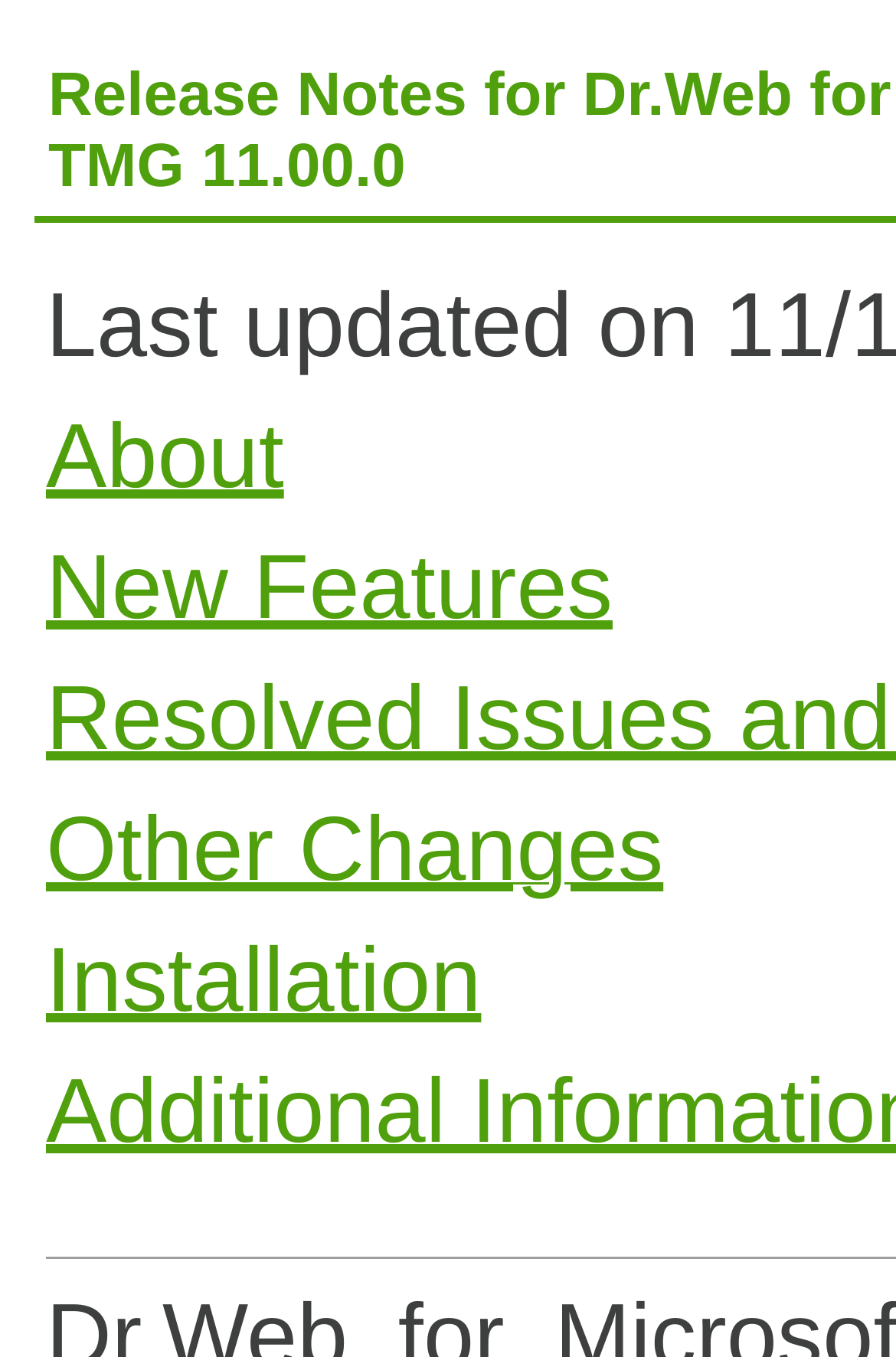Find and provide the bounding box coordinates for the UI element described with: "New Features".

[0.051, 0.396, 0.684, 0.471]